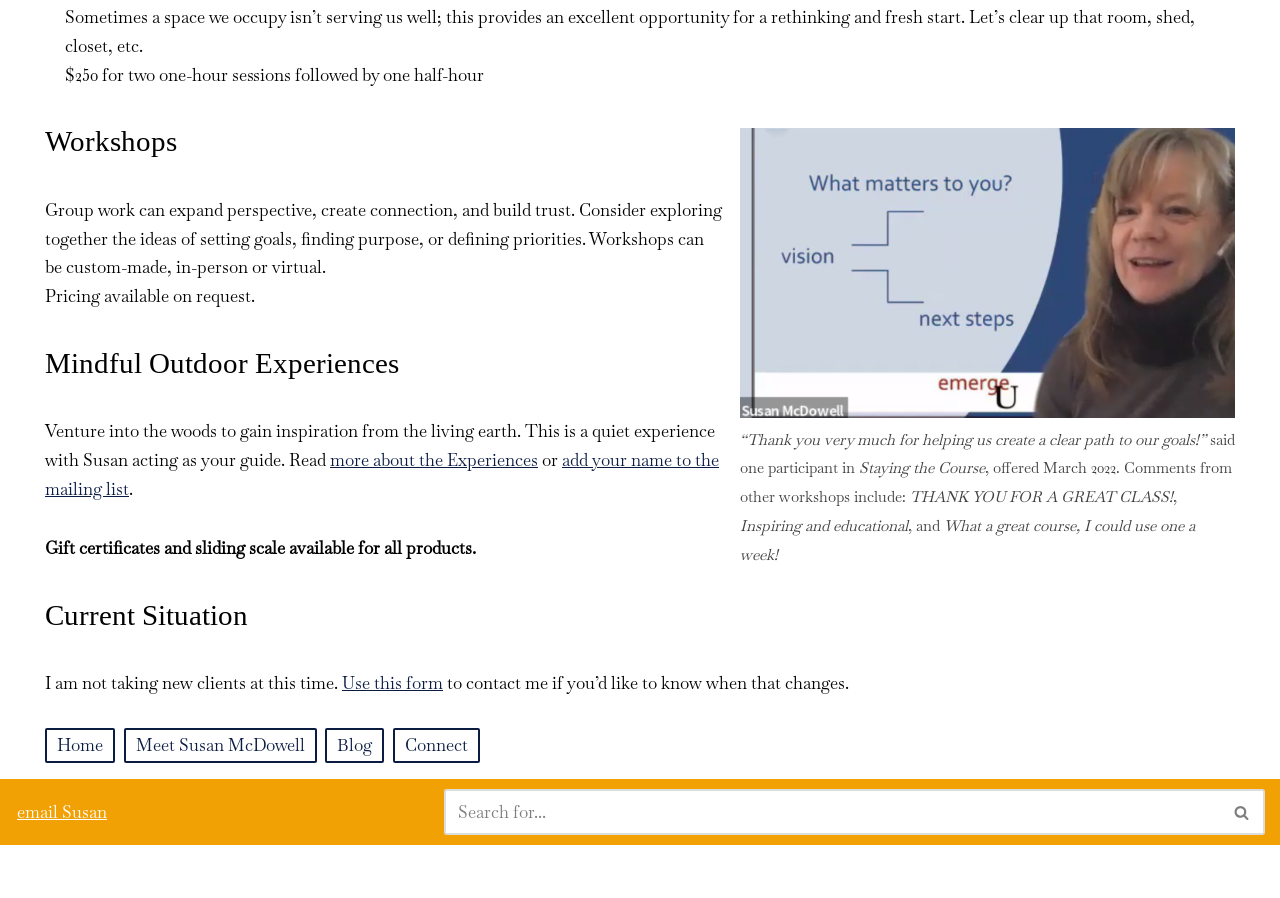What is the purpose of the workshops?
Give a detailed response to the question by analyzing the screenshot.

The purpose of the workshops is mentioned in the text 'Group work can expand perspective, create connection, and build trust. Consider exploring together the ideas of setting goals, finding purpose, or defining priorities.' which is located under the 'Workshops' heading.